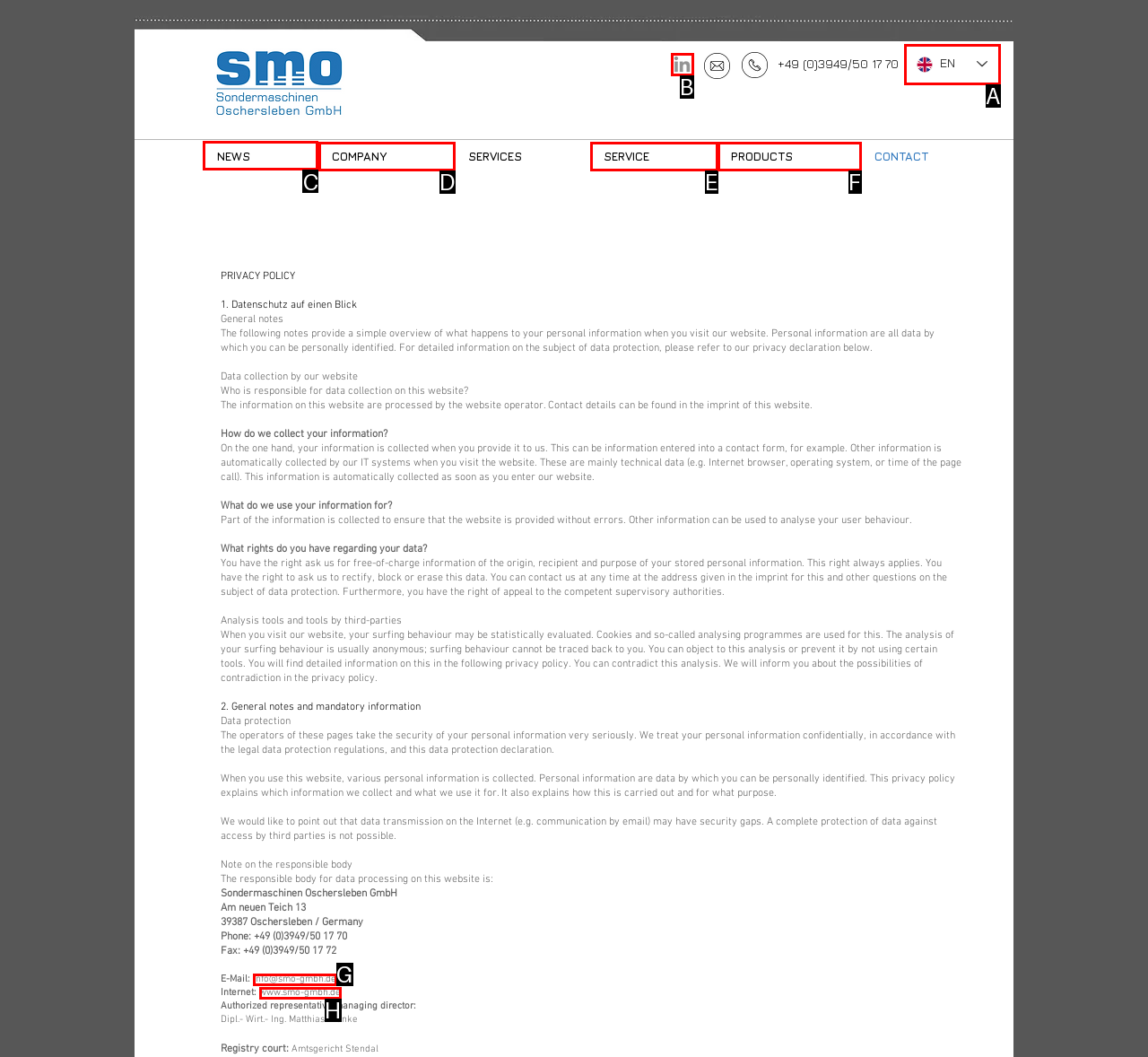Which HTML element should be clicked to perform the following task: Go to NEWS
Reply with the letter of the appropriate option.

C